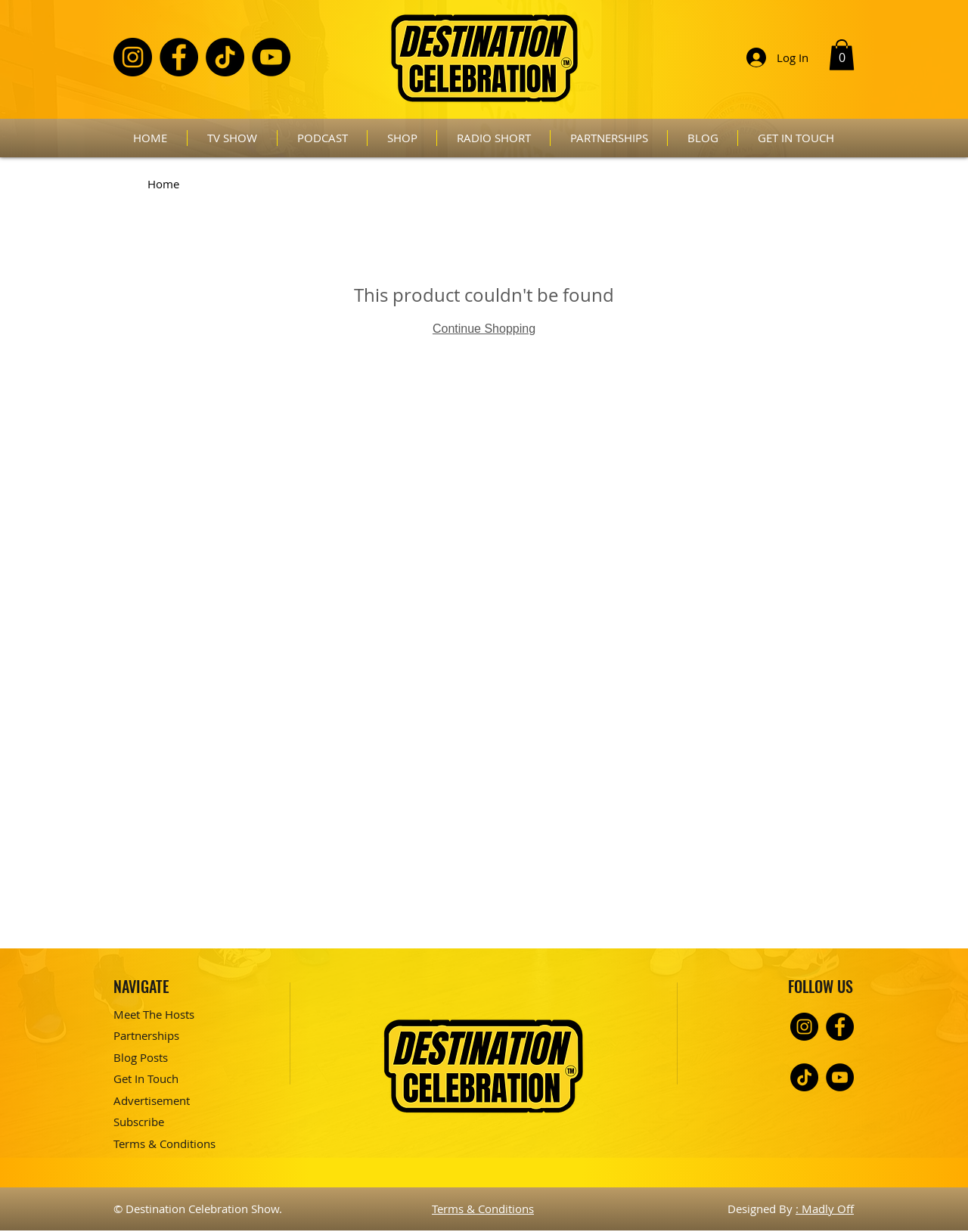Refer to the image and offer a detailed explanation in response to the question: What is the logo of the website?

The logo of the website is located at the top left corner of the webpage, and it is an image with the text 'Destination Celebration Show' written on it.